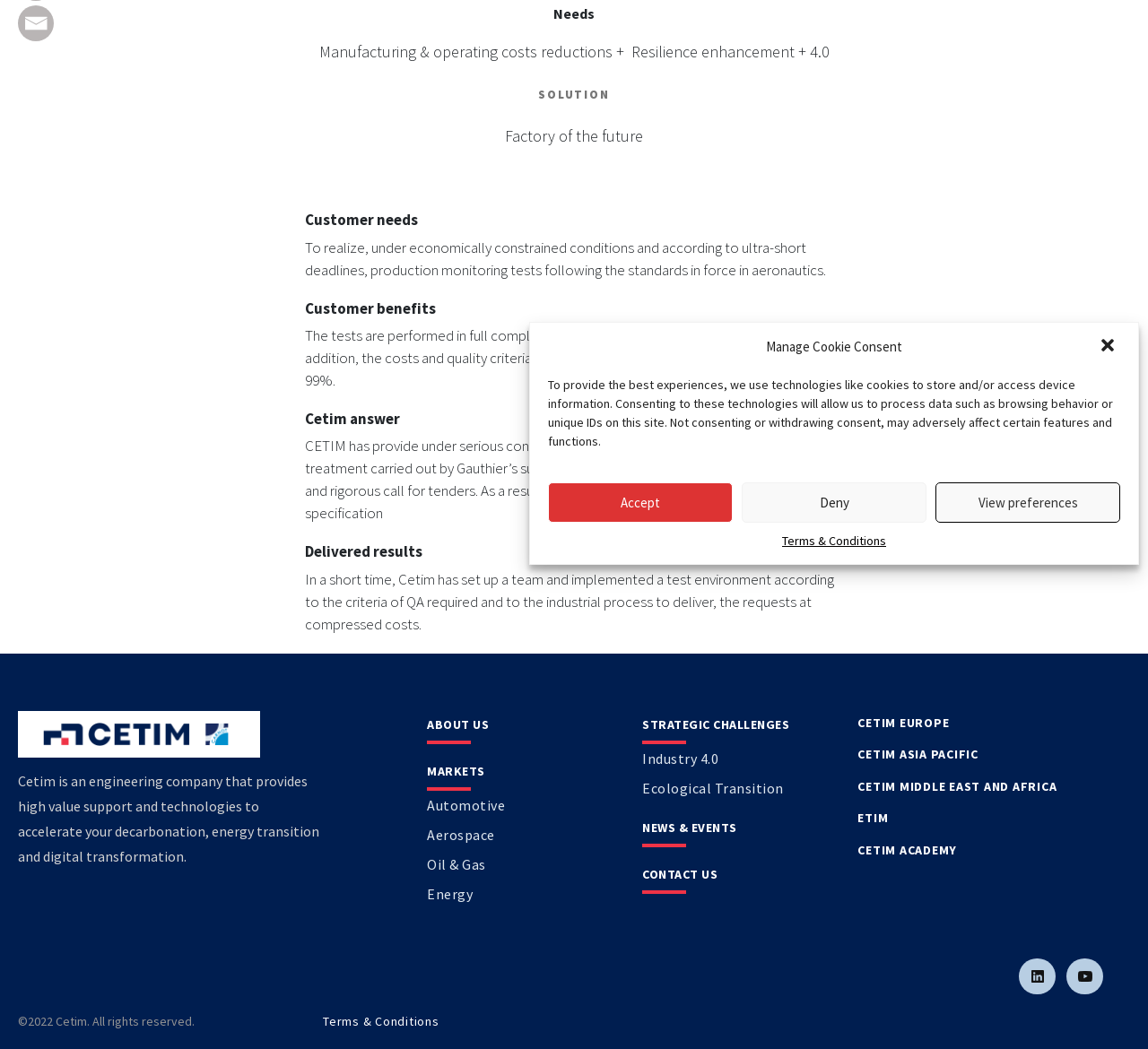Identify the bounding box for the described UI element. Provide the coordinates in (top-left x, top-left y, bottom-right x, bottom-right y) format with values ranging from 0 to 1: Cetim Middle East and Africa

[0.747, 0.742, 0.921, 0.757]